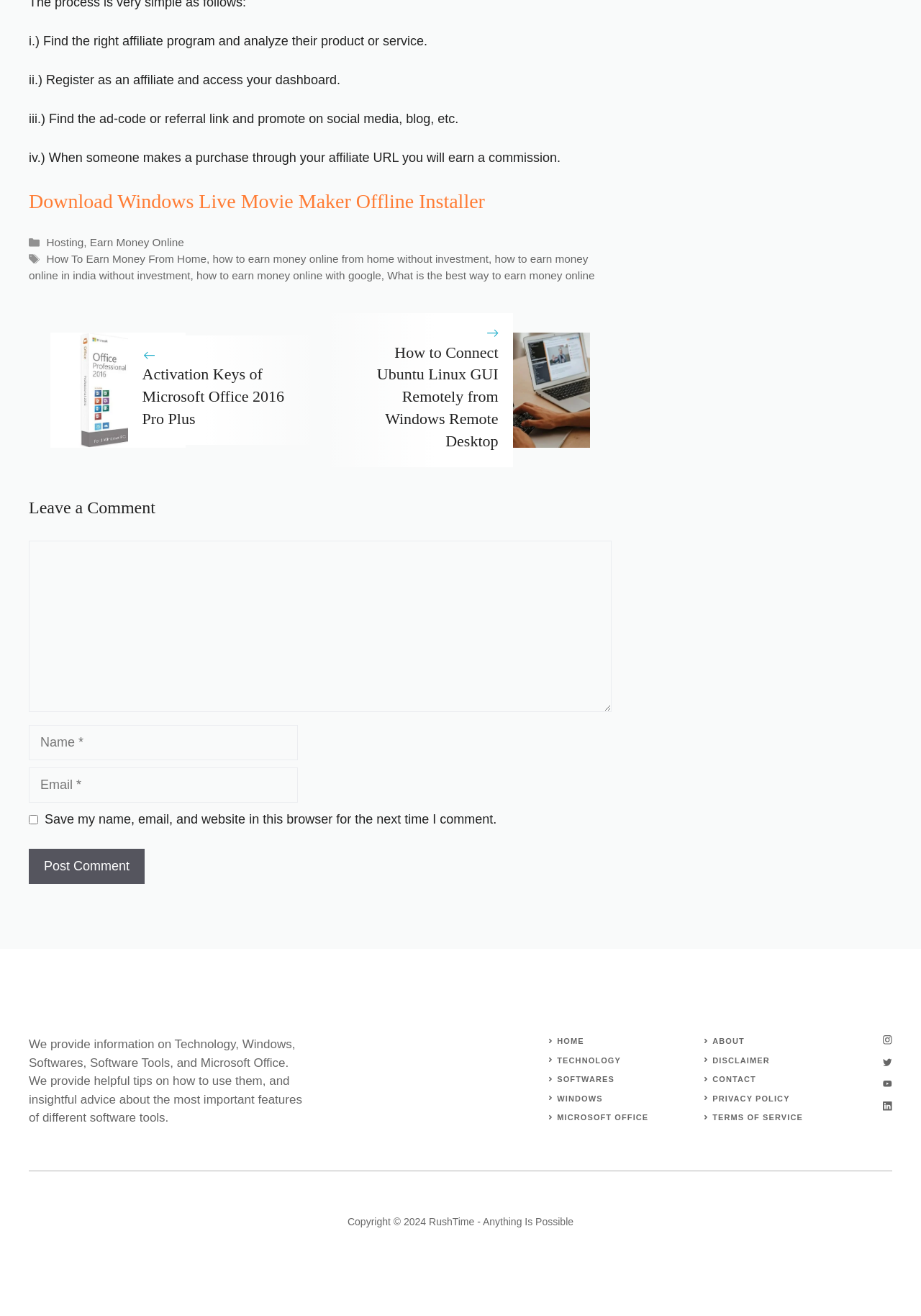Respond with a single word or phrase for the following question: 
What is the year of copyright mentioned at the bottom of the webpage?

2024